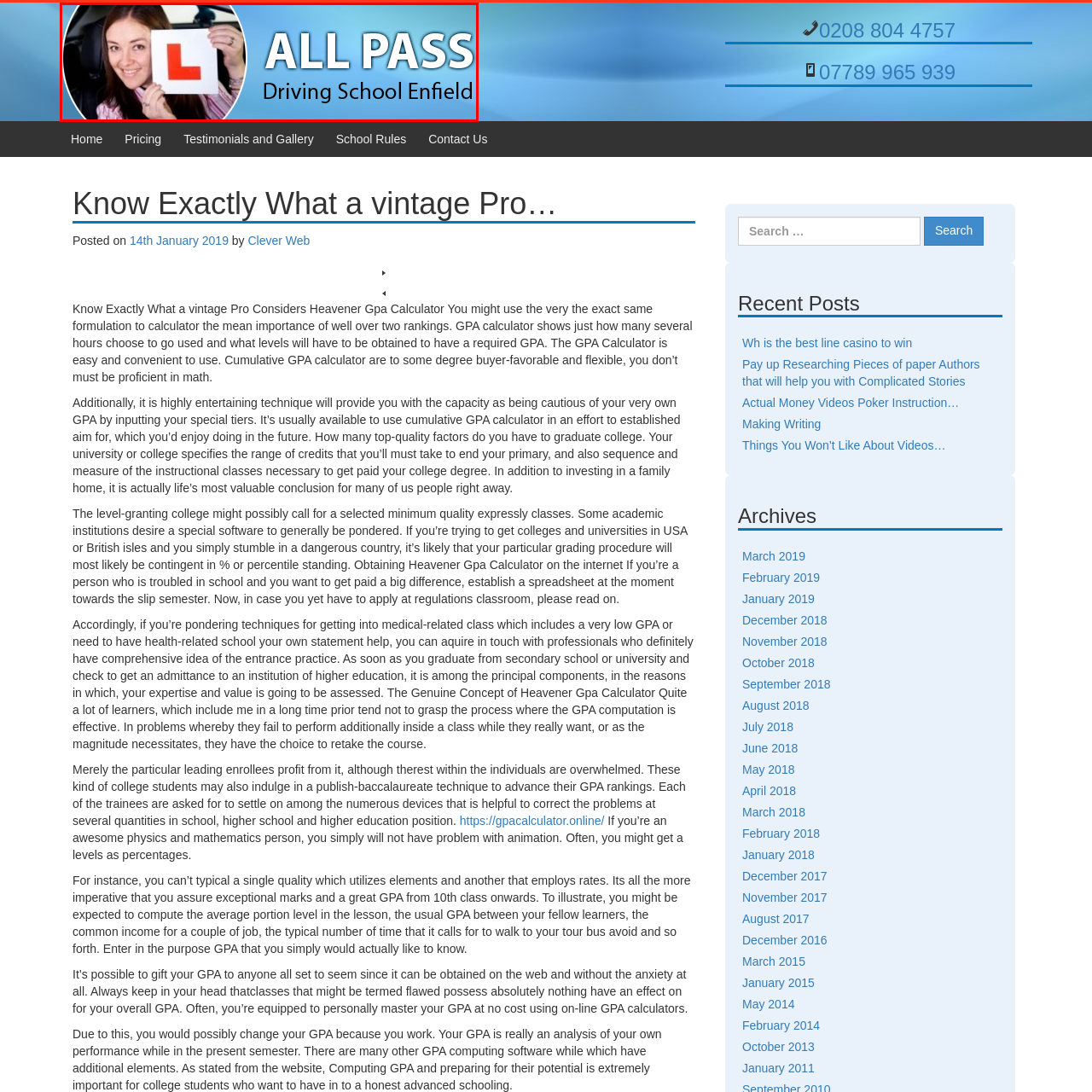Observe the image within the red boundary, What is the name of the driving school featured in the image? Respond with a one-word or short phrase answer.

ALL PASS Driving School Enfield